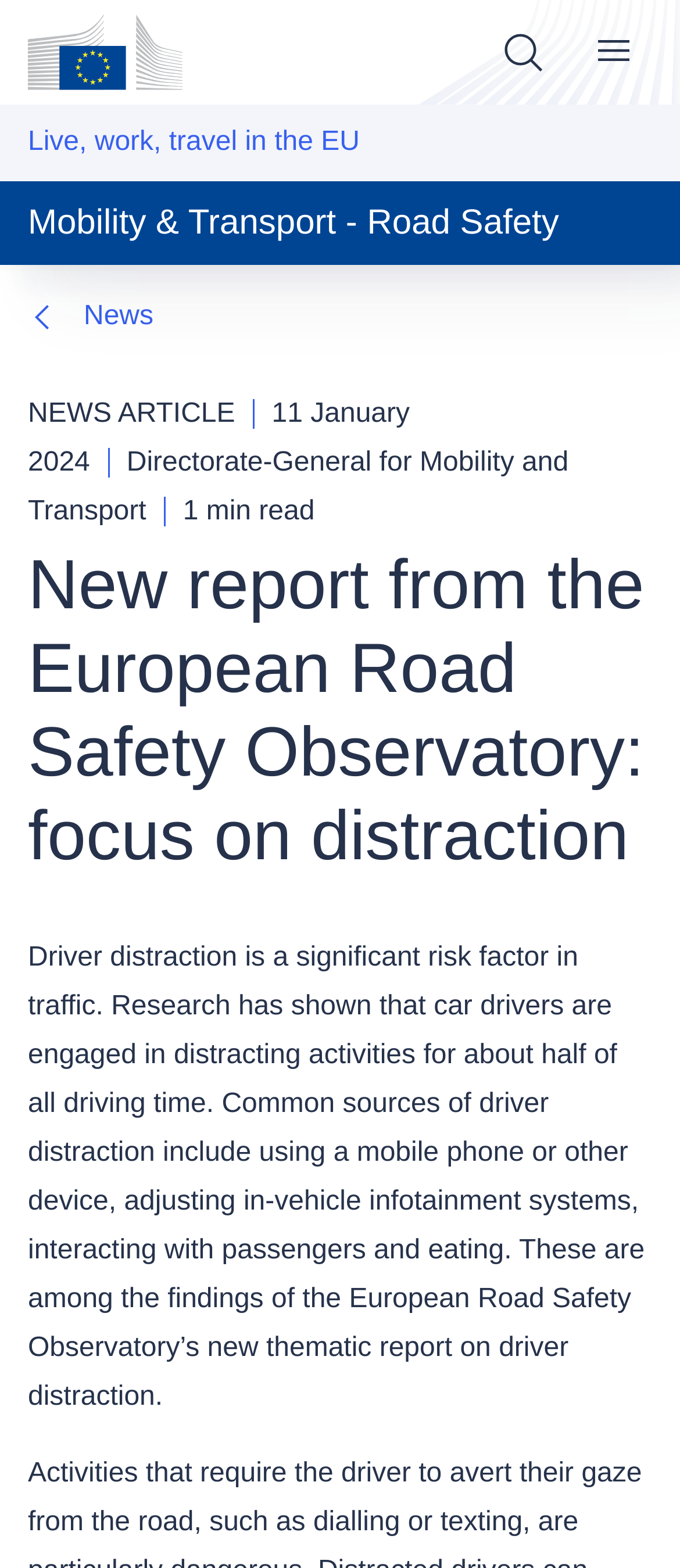Provide the text content of the webpage's main heading.

New report from the European Road Safety Observatory: focus on distraction